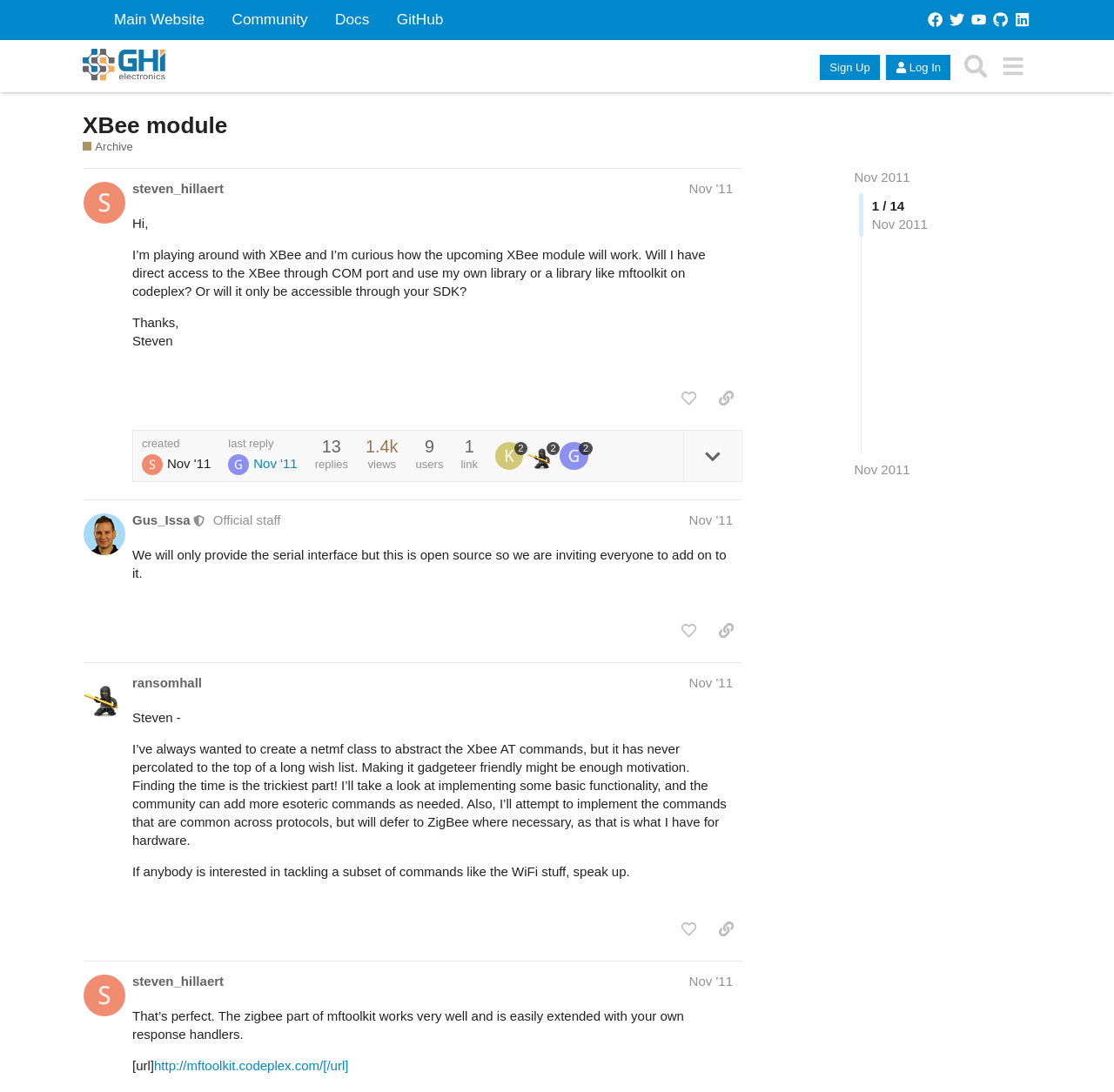Could you specify the bounding box coordinates for the clickable section to complete the following instruction: "Search for a topic"?

[0.859, 0.044, 0.892, 0.078]